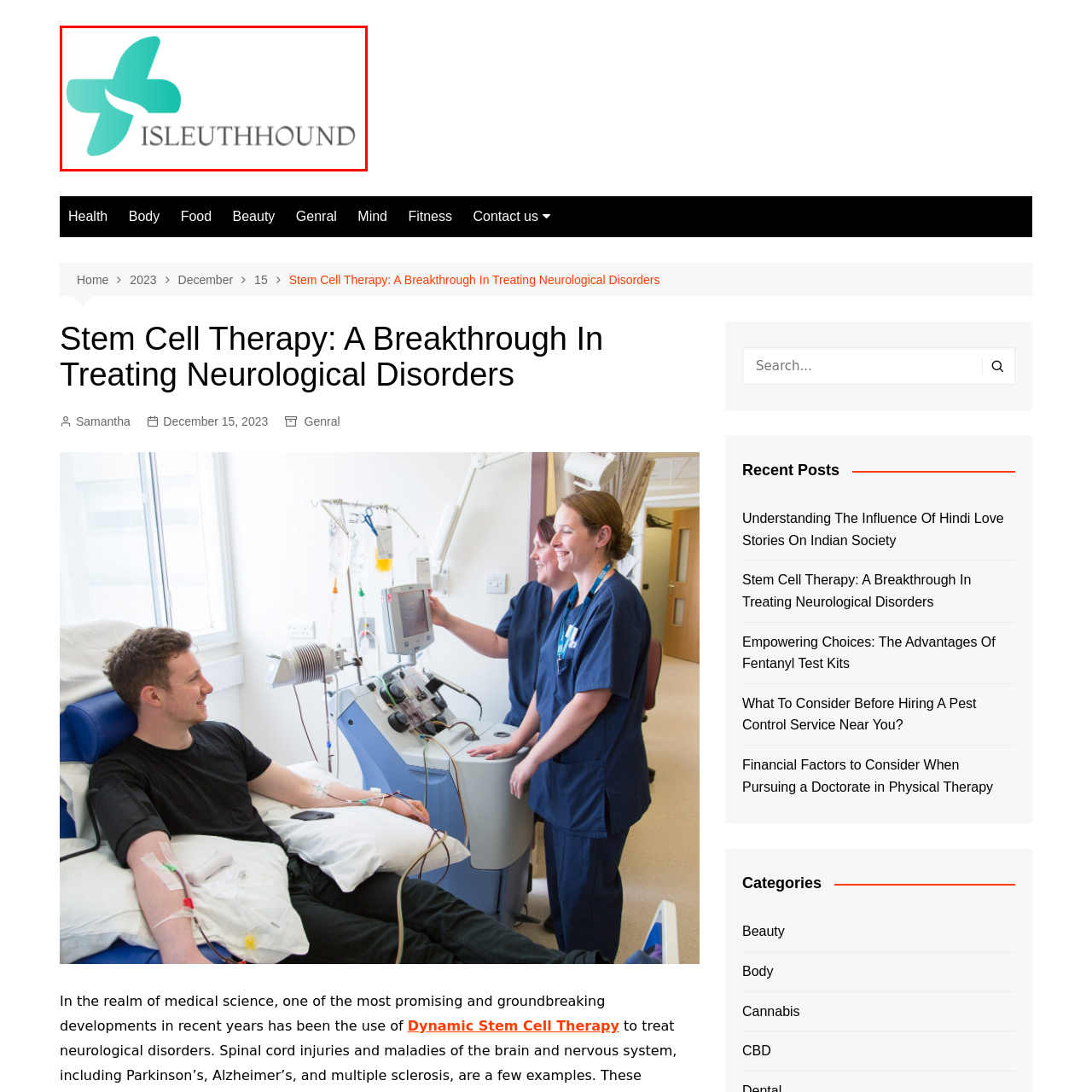What is the font color of the brand name?
Refer to the image highlighted by the red box and give a one-word or short-phrase answer reflecting what you see.

Gray